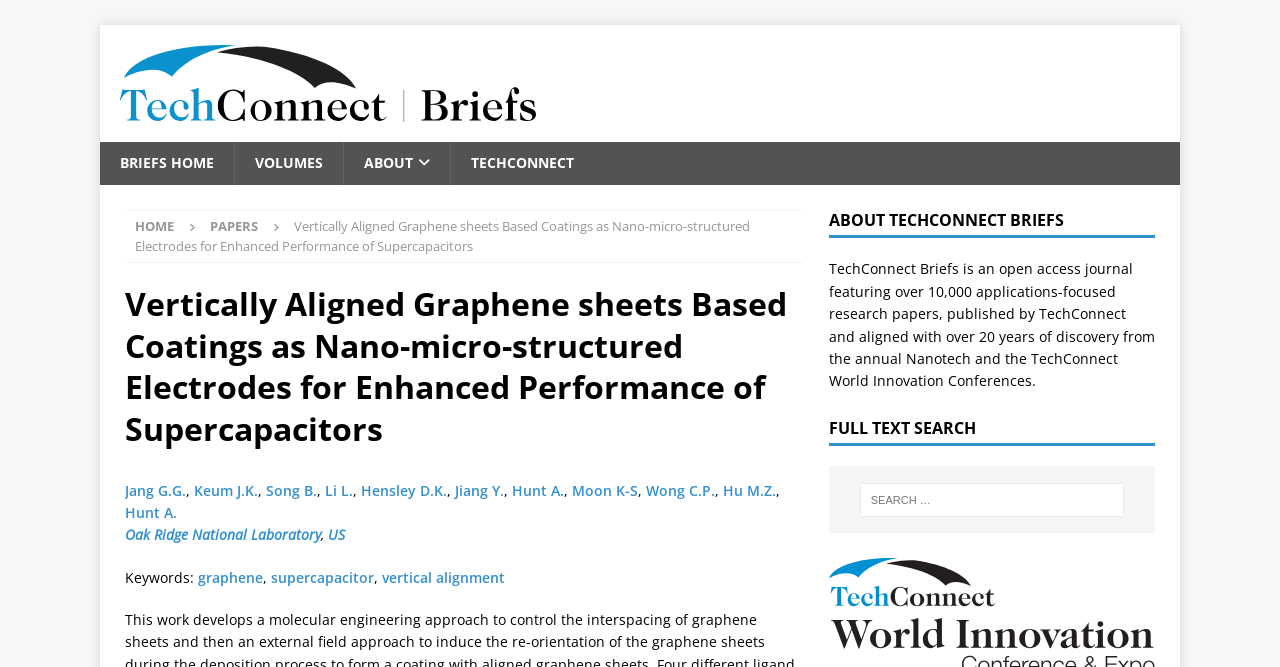What is the affiliation of the authors?
Please answer the question with a detailed and comprehensive explanation.

I found the answer by looking at the section below the authors' names, where it lists the affiliation of the authors. The affiliation is Oak Ridge National Laboratory, US.